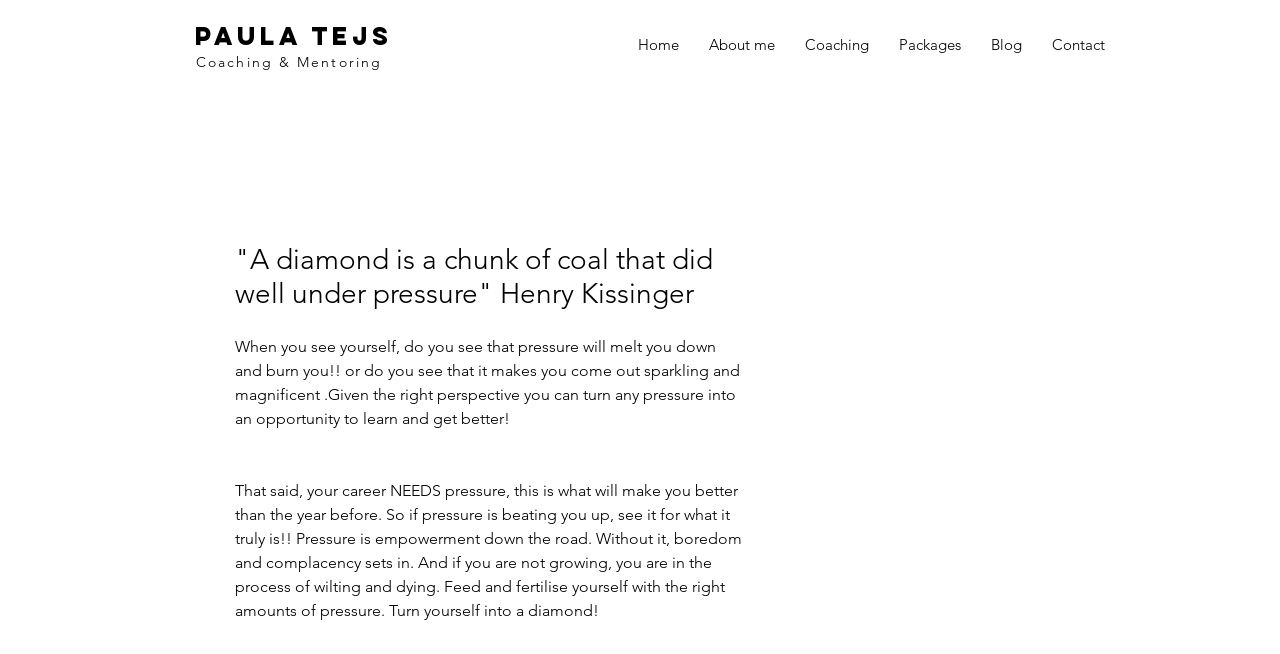Answer the question briefly using a single word or phrase: 
What is the metaphor used to describe personal growth?

Diamond and coal